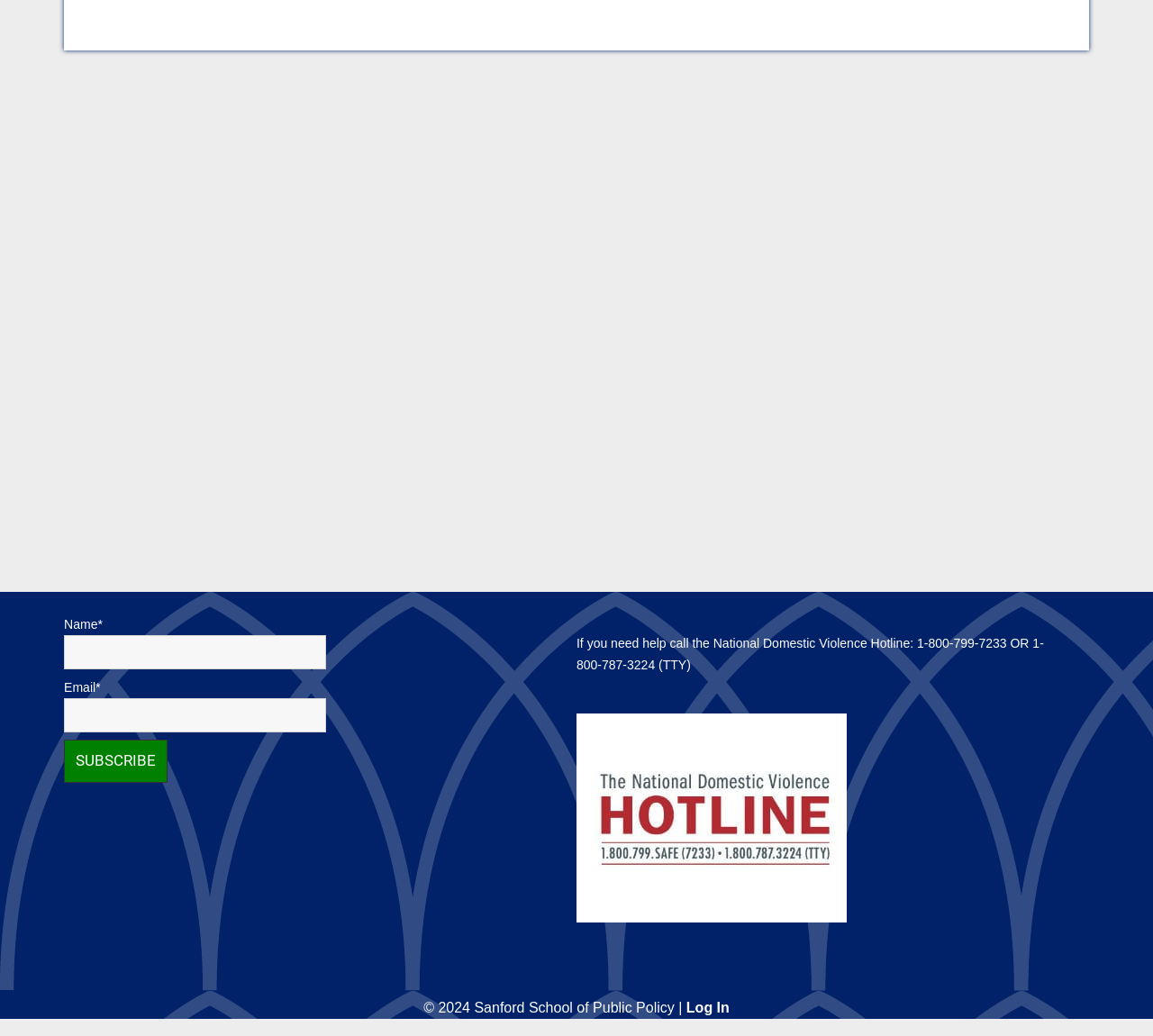Predict the bounding box coordinates of the UI element that matches this description: "alt="National Domestic Violence Hotline 1.800.799.7233"". The coordinates should be in the format [left, top, right, bottom] with each value between 0 and 1.

[0.5, 0.893, 0.734, 0.907]